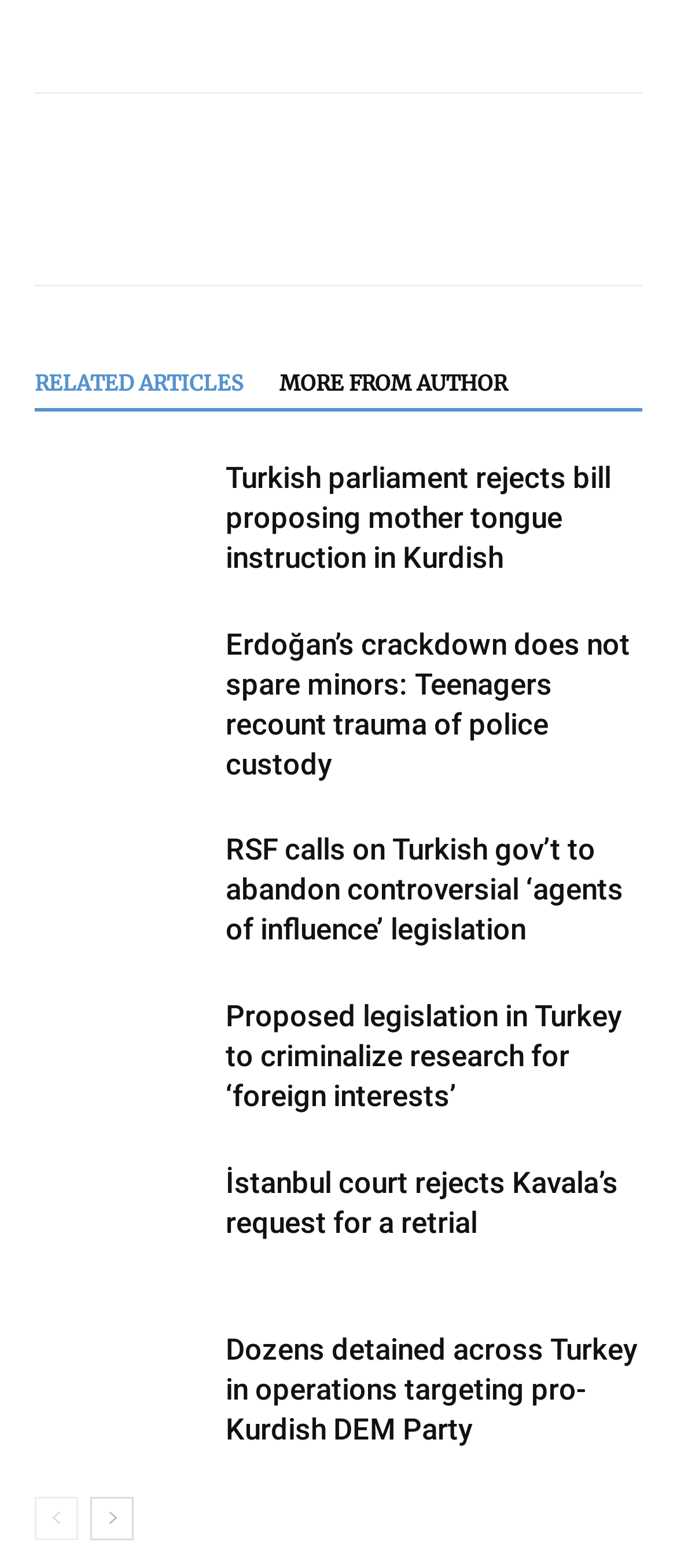Given the element description MORE FROM AUTHOR, identify the bounding box coordinates for the UI element on the webpage screenshot. The format should be (top-left x, top-left y, bottom-right x, bottom-right y), with values between 0 and 1.

[0.413, 0.229, 0.803, 0.26]